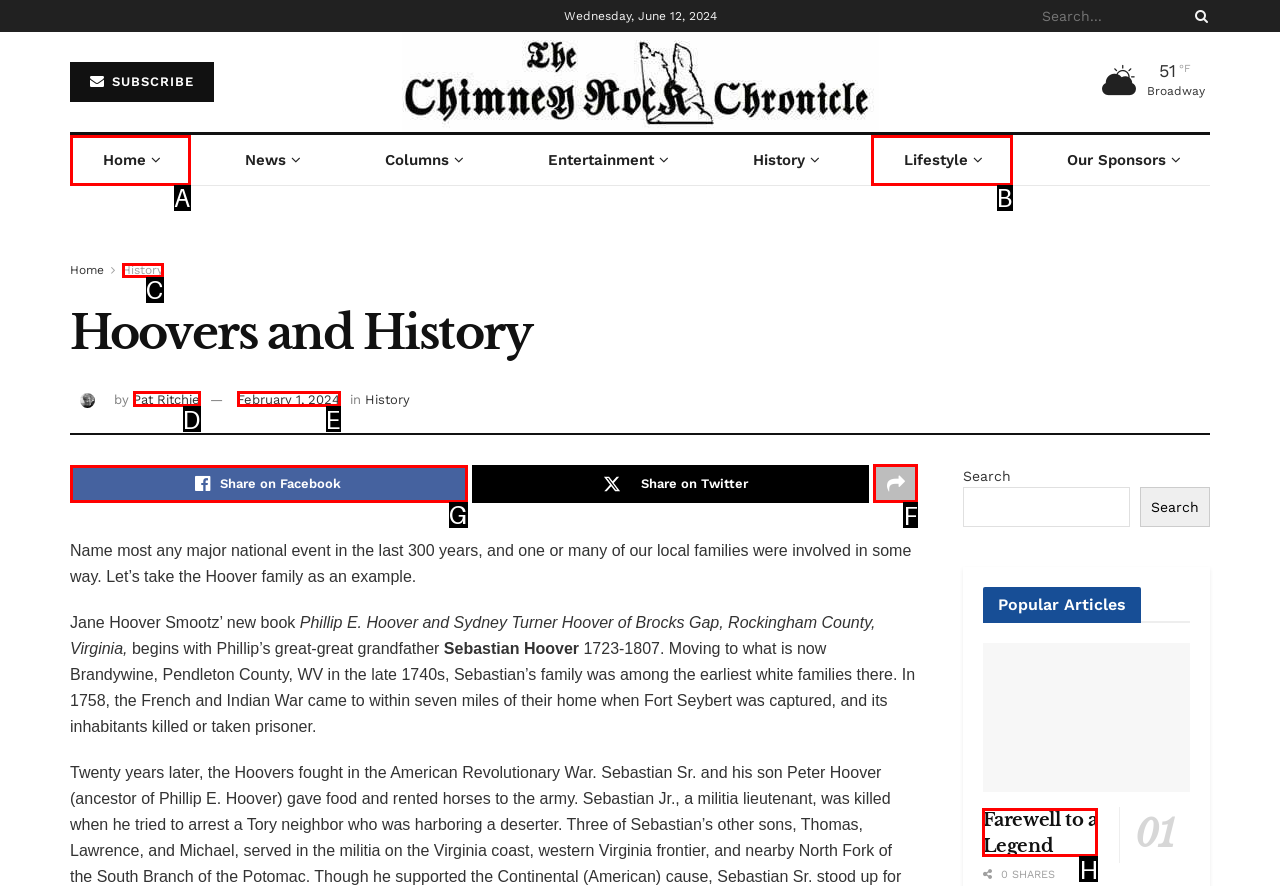Determine the right option to click to perform this task: Share the article on Facebook
Answer with the correct letter from the given choices directly.

G